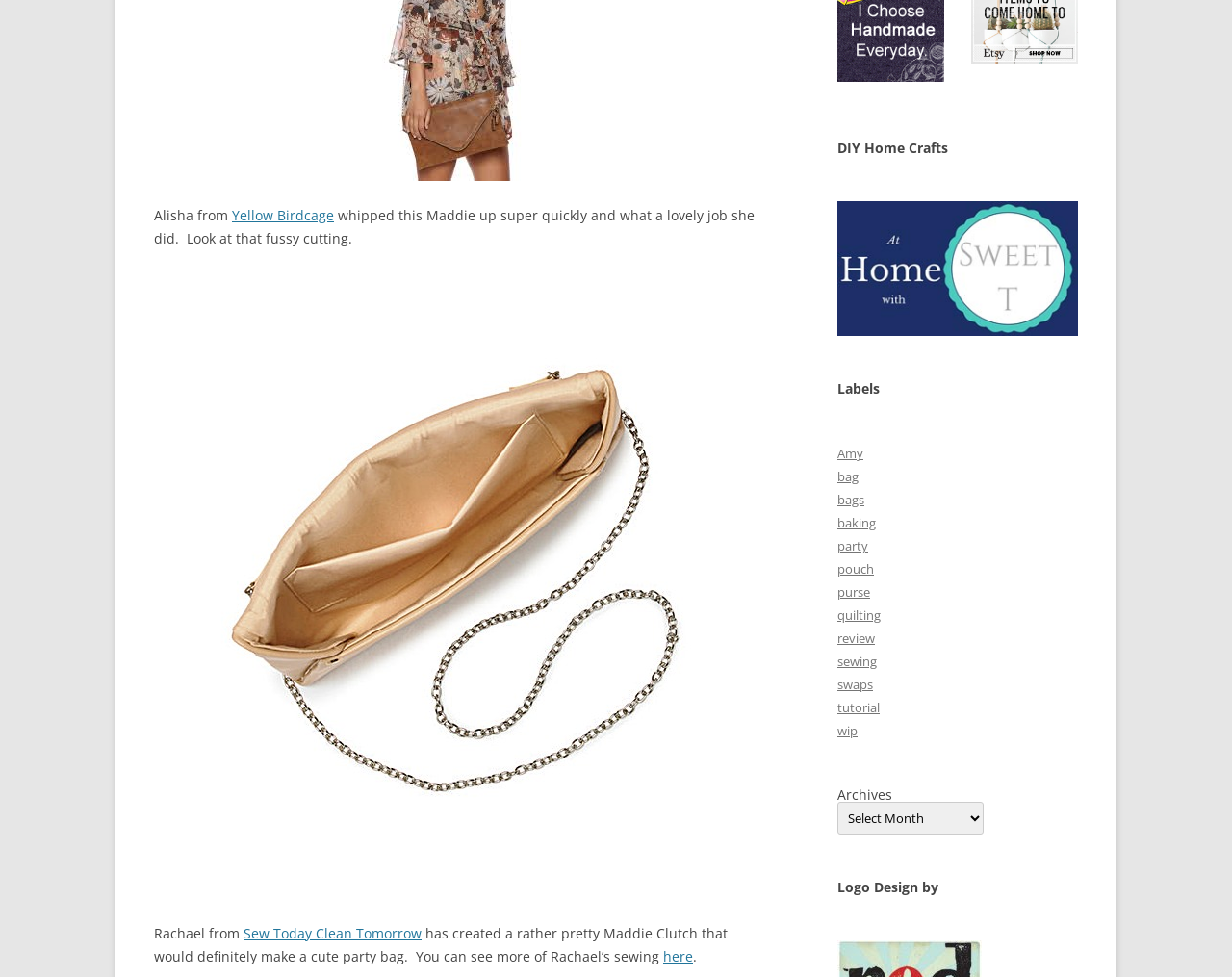Locate the bounding box coordinates of the element you need to click to accomplish the task described by this instruction: "Click on the link to here".

[0.538, 0.969, 0.562, 0.988]